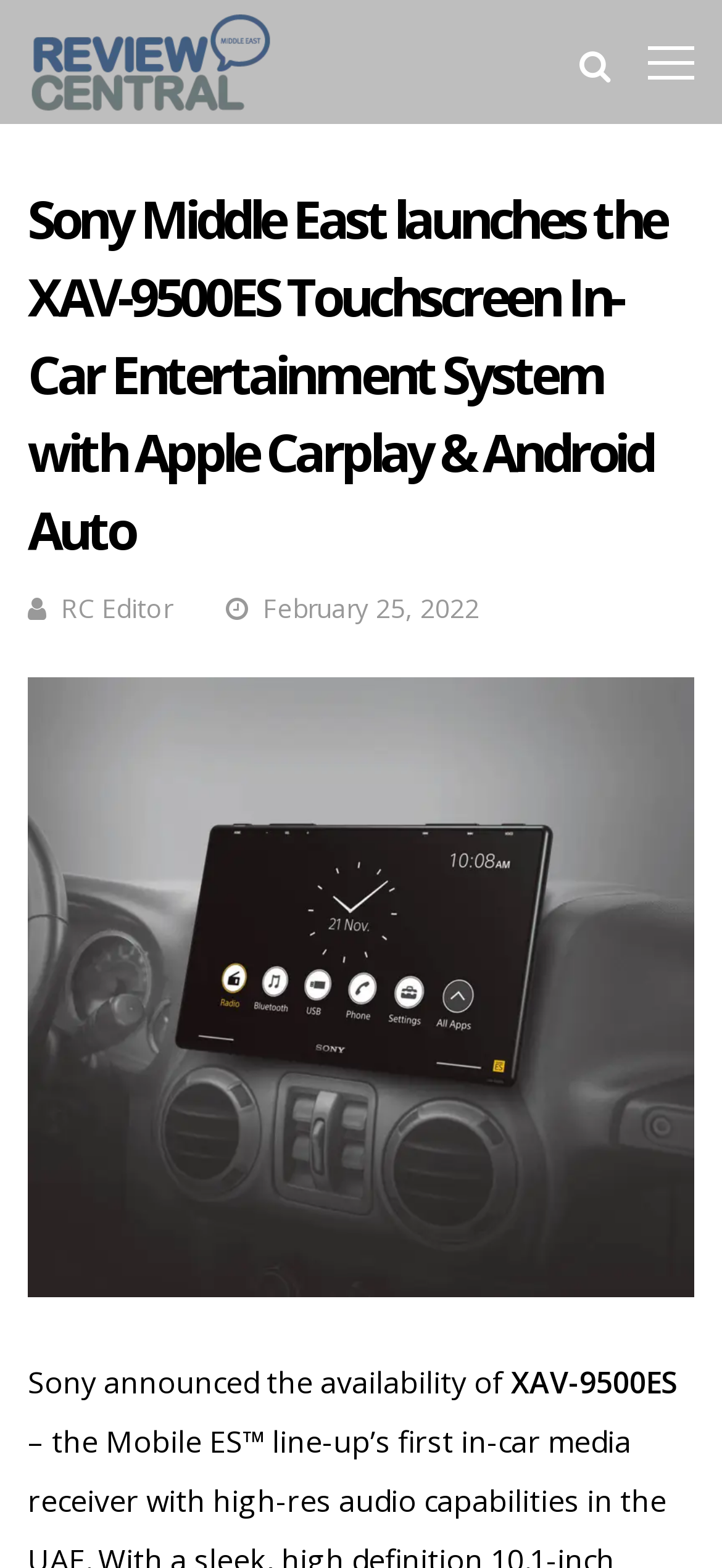Who is the author of the article?
Look at the image and provide a short answer using one word or a phrase.

RC Editor